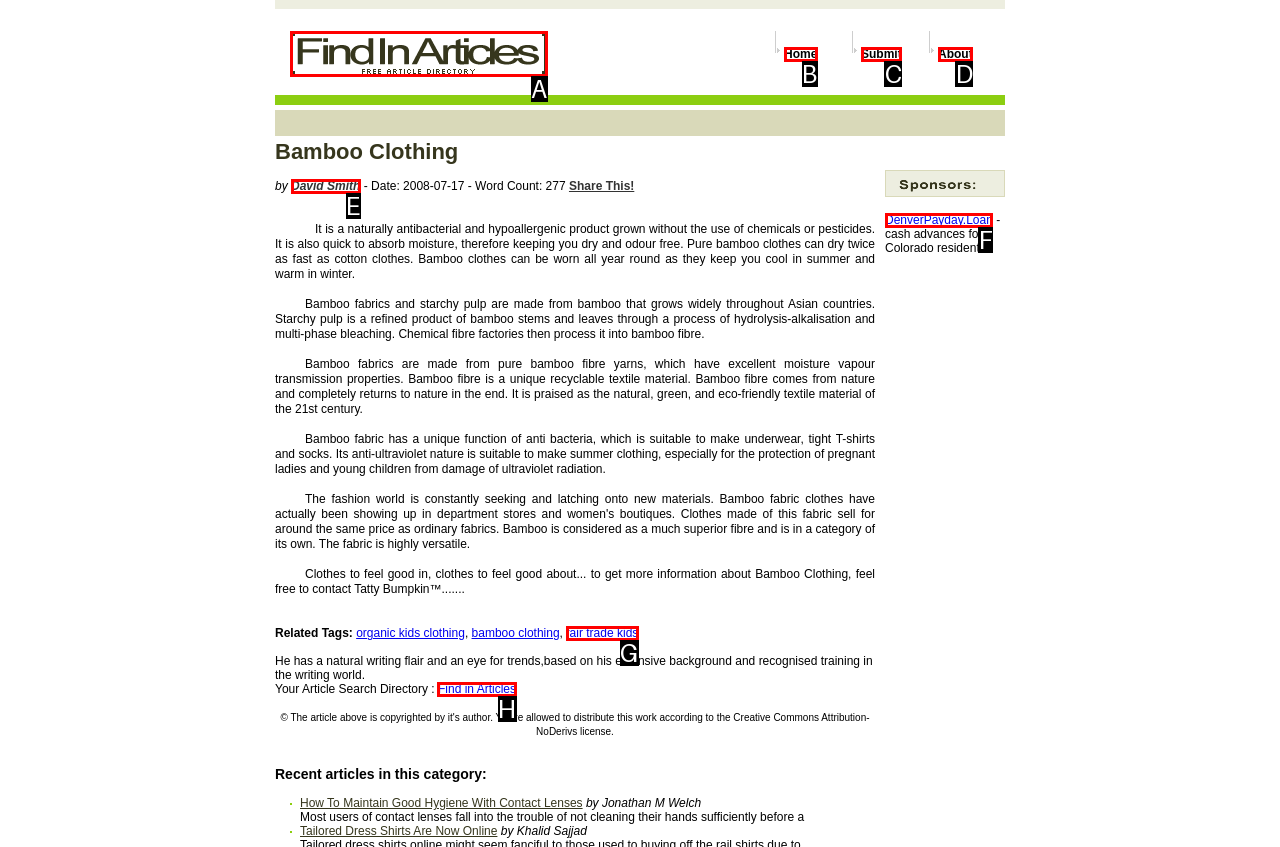Identify the HTML element that corresponds to the description: Contact Us Provide the letter of the matching option directly from the choices.

None